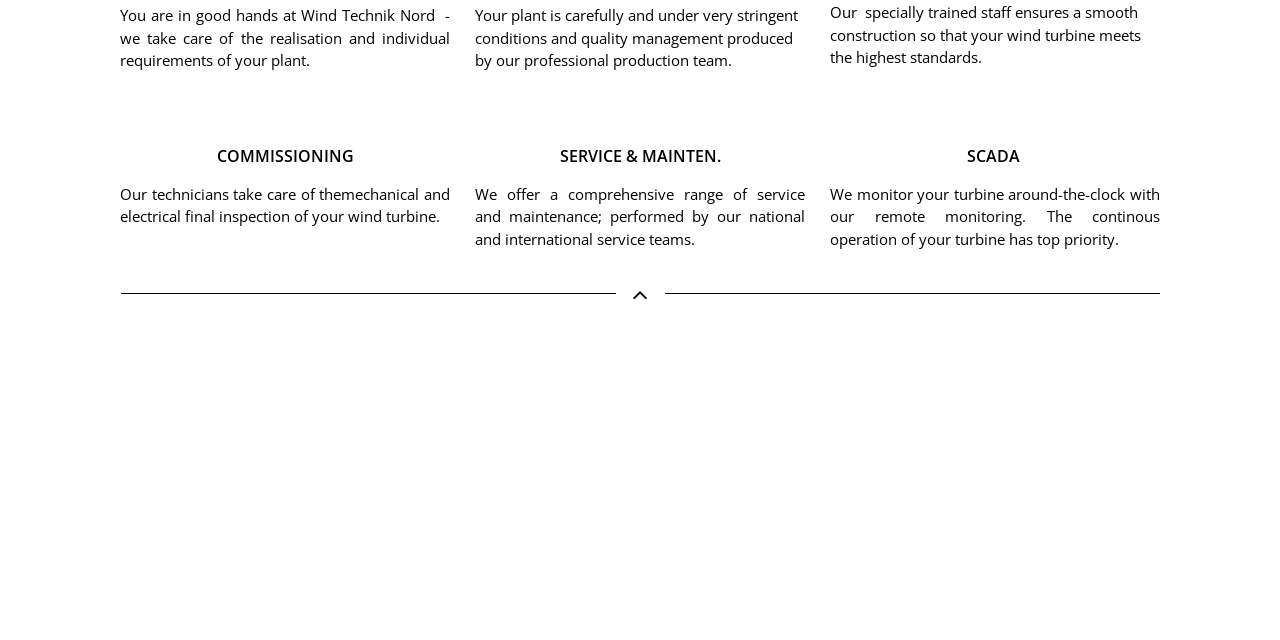Extract the bounding box coordinates for the described element: "LEGAL NOTICE". The coordinates should be represented as four float numbers between 0 and 1: [left, top, right, bottom].

[0.341, 0.697, 0.419, 0.728]